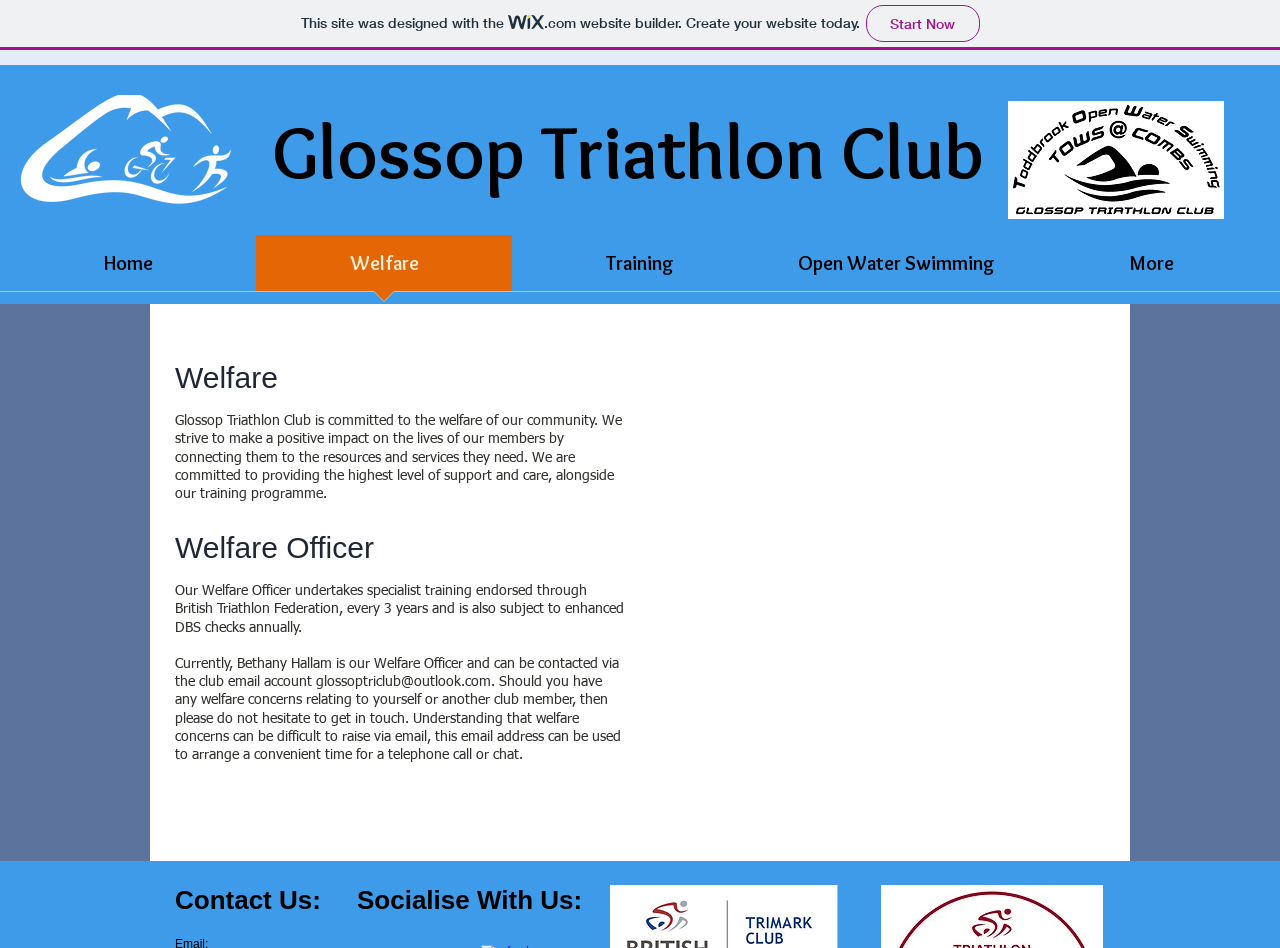Please identify the primary heading of the webpage and give its text content.

Glossop Triathlon Club﻿